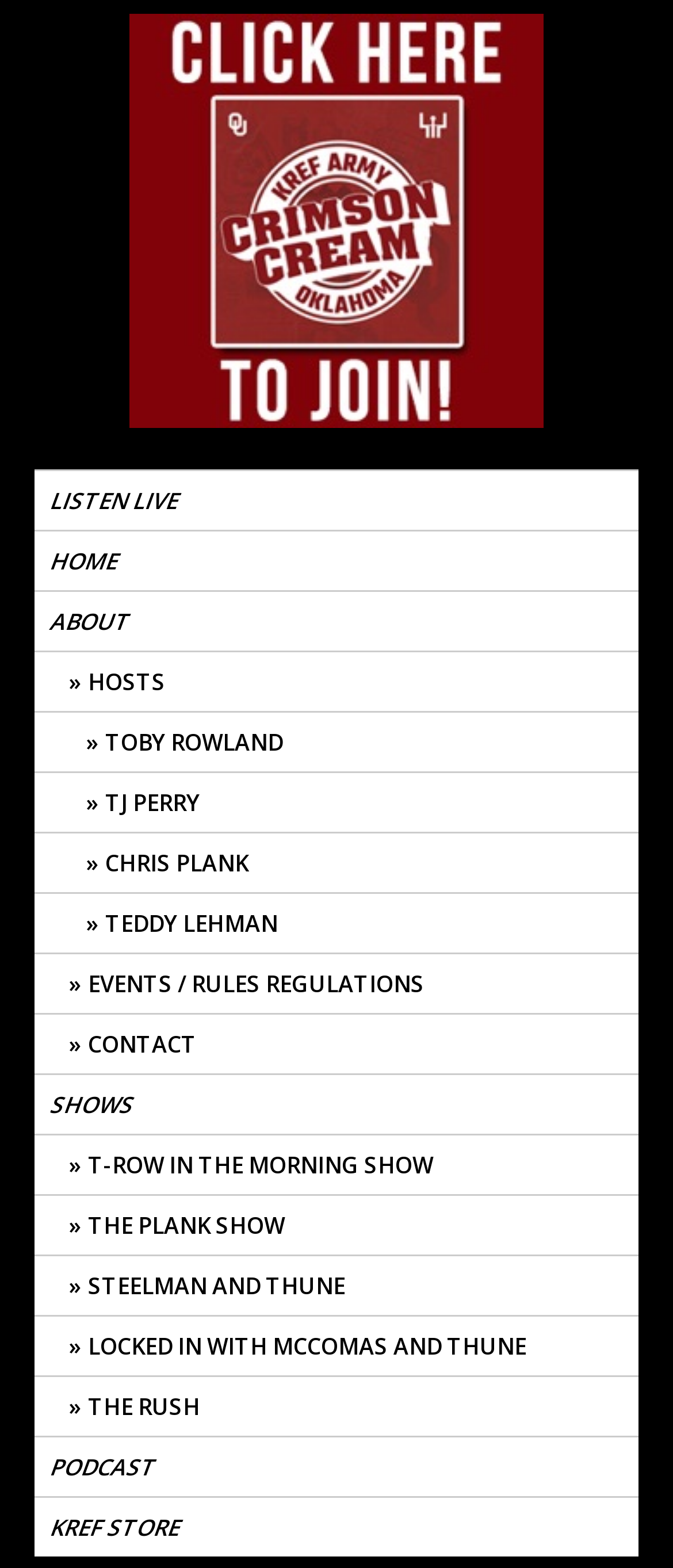Offer a meticulous caption that includes all visible features of the webpage.

This webpage appears to be a sports news article page, specifically about Oklahoma State's loss to Texas Tech in a basketball game. 

At the top of the page, there is a horizontal navigation menu with multiple links, including "LISTEN LIVE", "HOME", "ABOUT", and others. Below this menu, there is a section with links to different shows, such as "T-ROW IN THE MORNING SHOW", "THE PLANK SHOW", and "STEELMAN AND THUNE". 

On the left side of the page, there is a call-to-action button "Join Now!" with a text "Click here to join the KREF Army/Crimson & Cream NIL Campaign." above it. 

On the top-right corner, there is a small "X" icon, likely a close button. 

There is no prominent image on the page, but the focus seems to be on the text content, with multiple links and a call-to-action button.